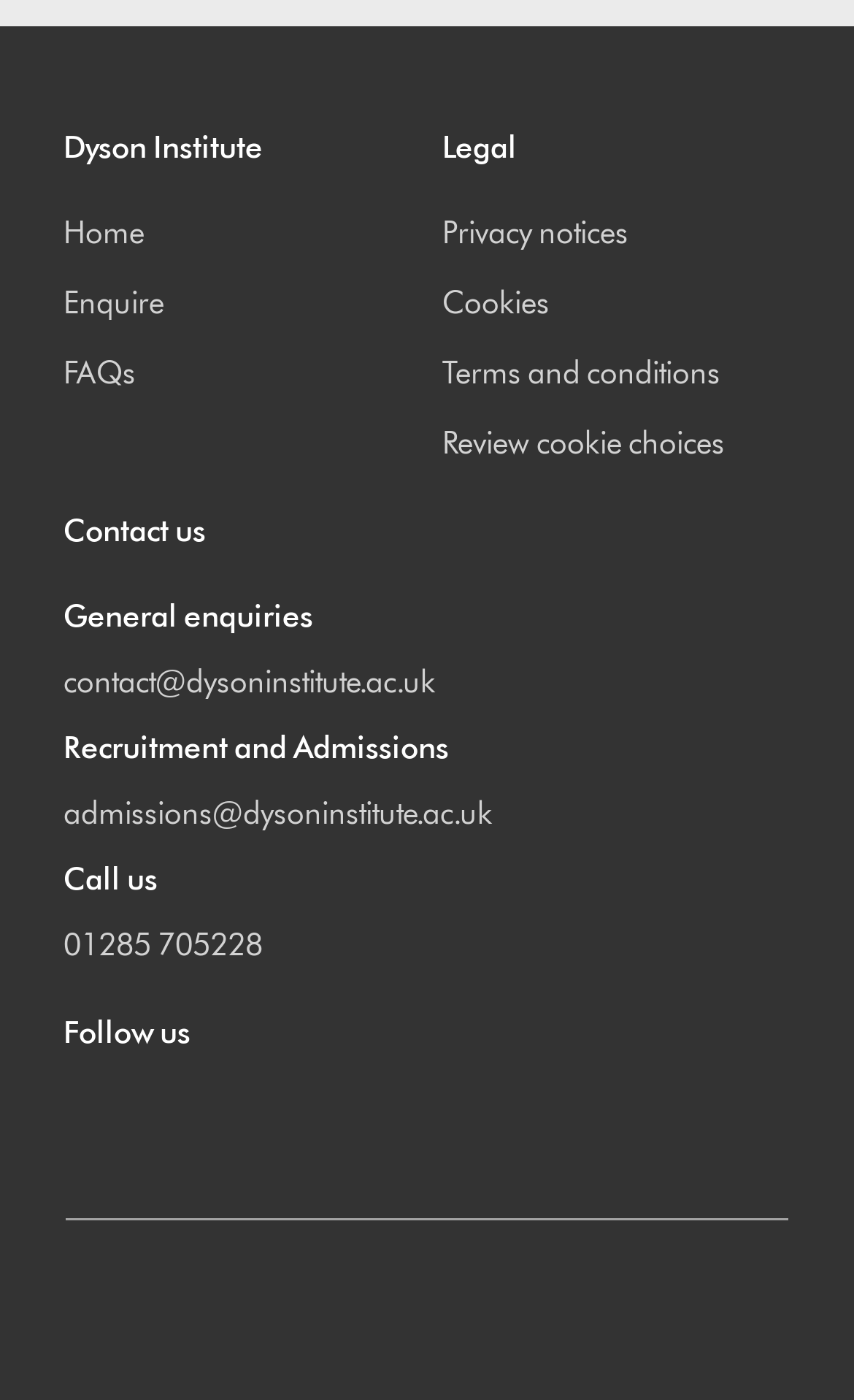Please find the bounding box coordinates of the element that must be clicked to perform the given instruction: "Follow Dyson Institute on Instagram". The coordinates should be four float numbers from 0 to 1, i.e., [left, top, right, bottom].

[0.074, 0.785, 0.136, 0.816]